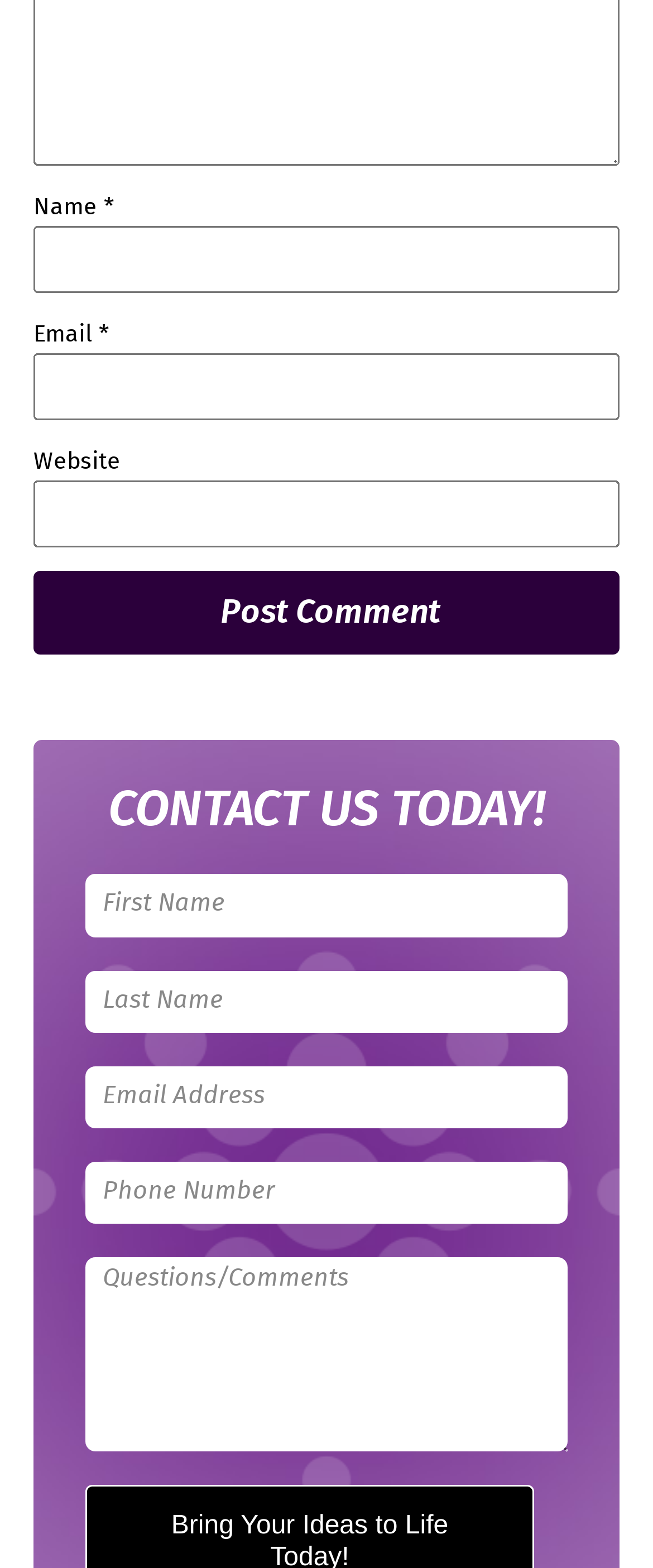From the webpage screenshot, predict the bounding box coordinates (top-left x, top-left y, bottom-right x, bottom-right y) for the UI element described here: name="2000_multi_line_text_5" placeholder="Questions/Comments"

[0.132, 0.802, 0.868, 0.926]